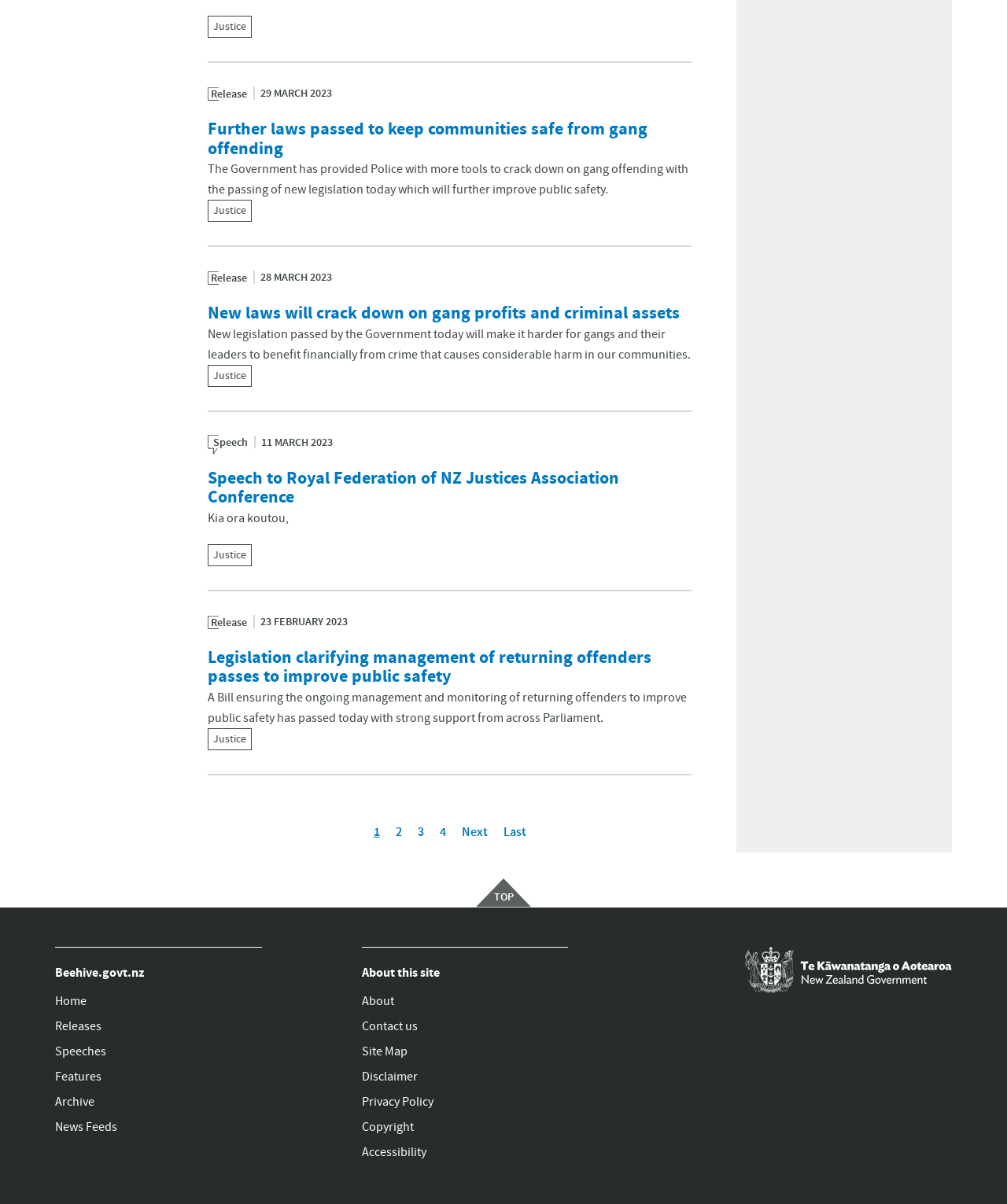Bounding box coordinates are given in the format (top-left x, top-left y, bottom-right x, bottom-right y). All values should be floating point numbers between 0 and 1. Provide the bounding box coordinate for the UI element described as: alt="Better Business Bureau" title="BBB"

None